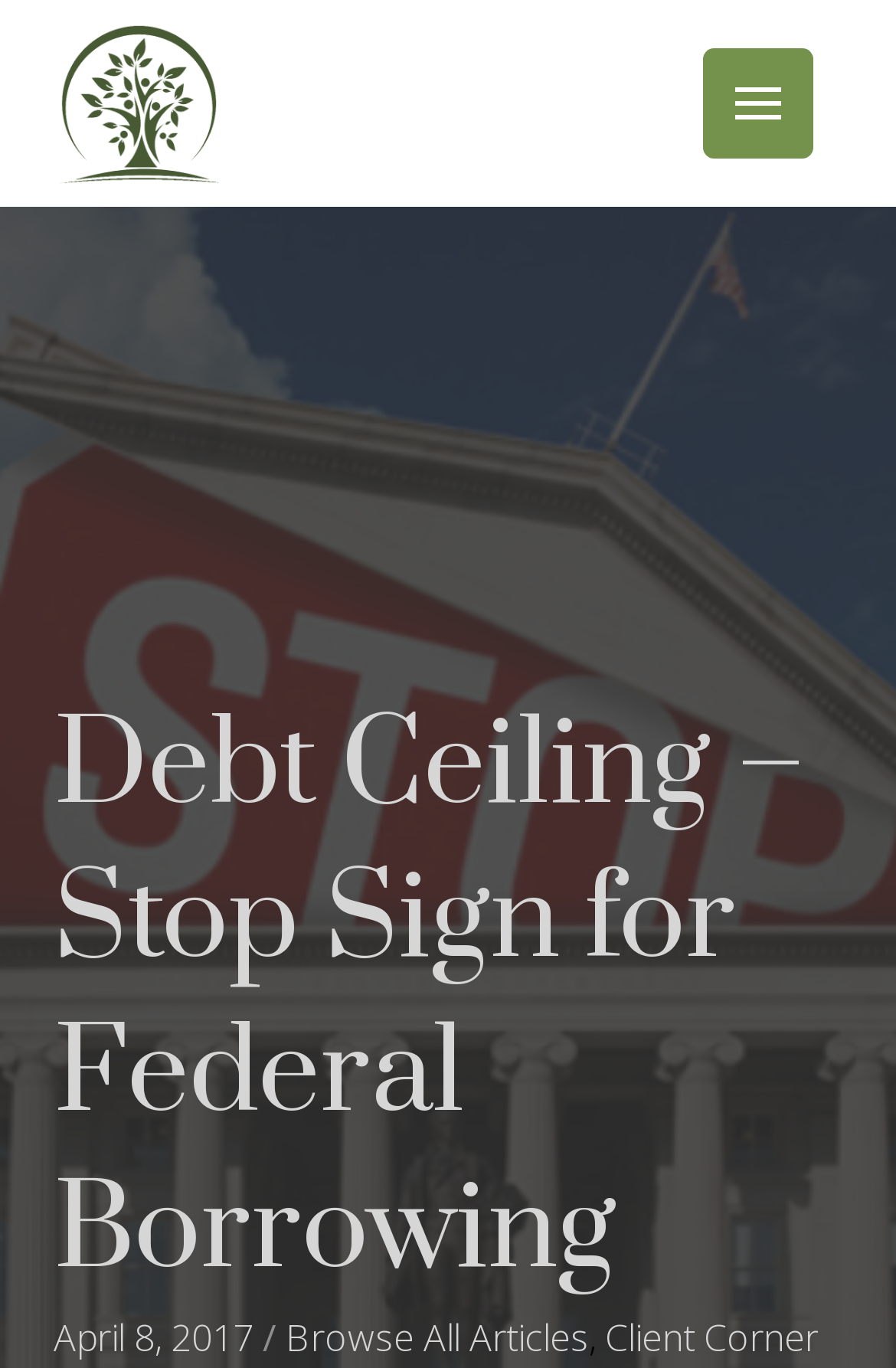Find the bounding box of the element with the following description: "Individual Privacy Preferences". The coordinates must be four float numbers between 0 and 1, formatted as [left, top, right, bottom].

None